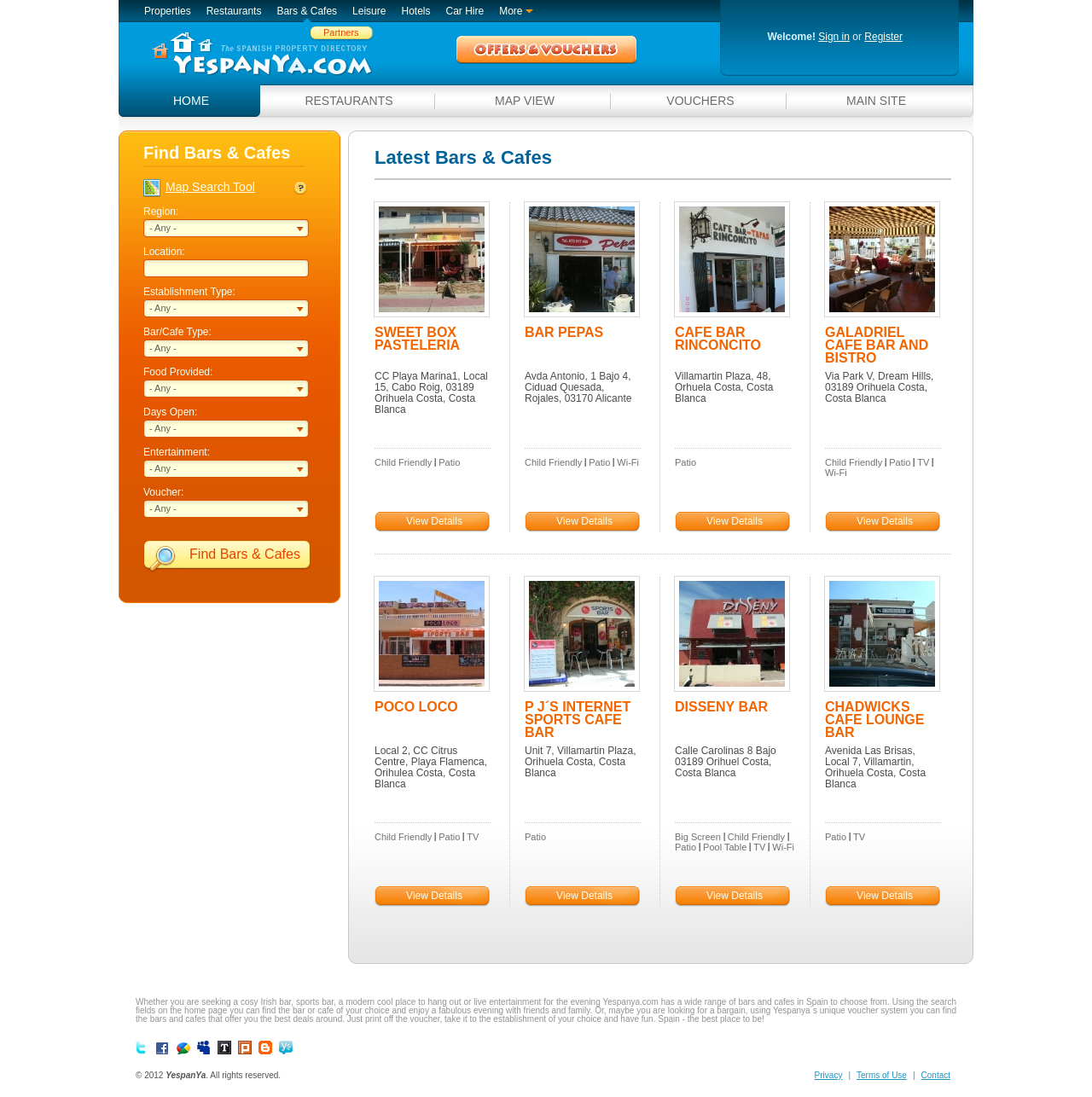Please identify the bounding box coordinates of the element I need to click to follow this instruction: "Search for bars and cafes in a specific location".

[0.134, 0.236, 0.283, 0.253]